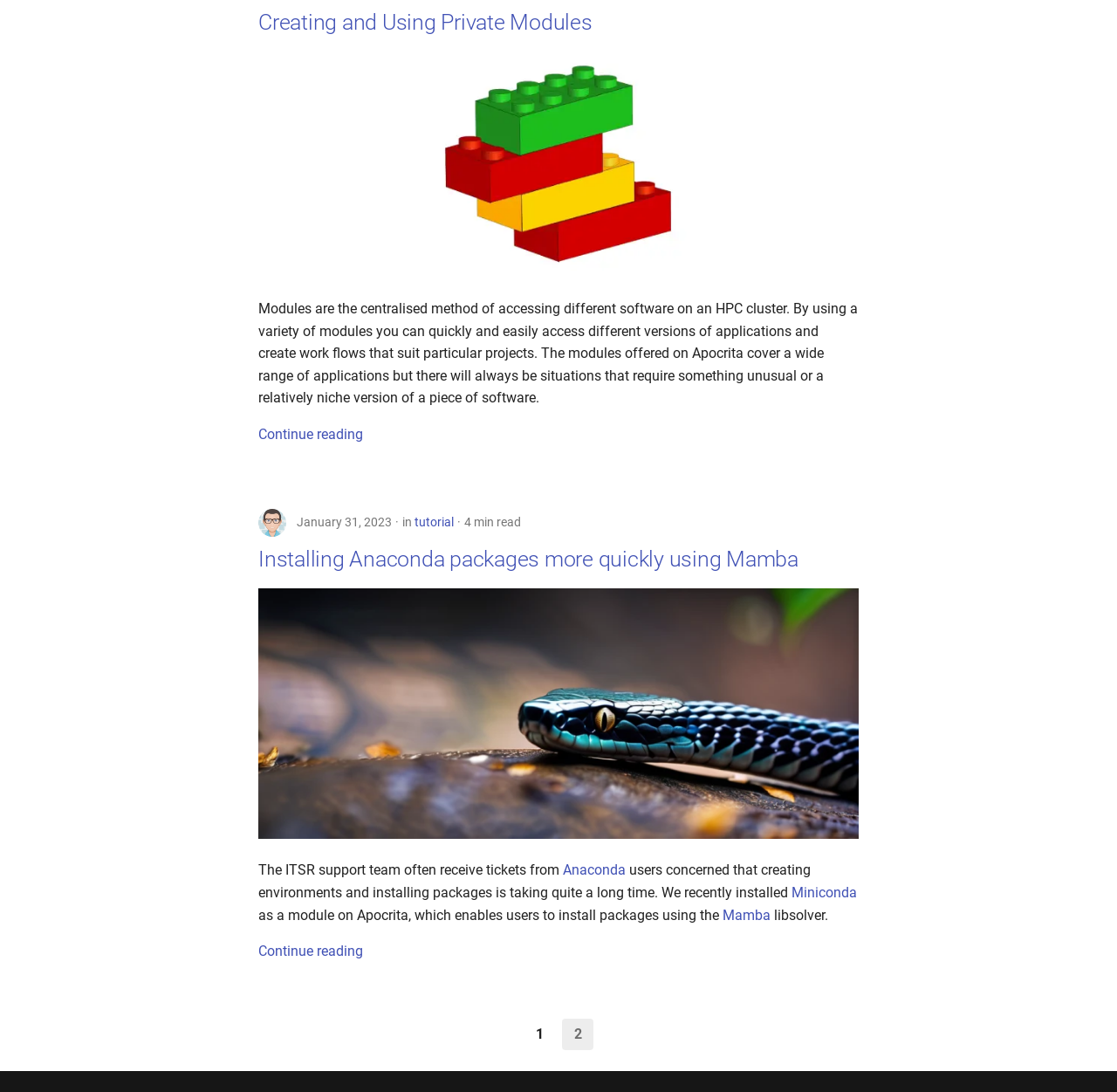Identify the bounding box coordinates for the UI element described as: "Anaconda". The coordinates should be provided as four floats between 0 and 1: [left, top, right, bottom].

[0.504, 0.789, 0.56, 0.804]